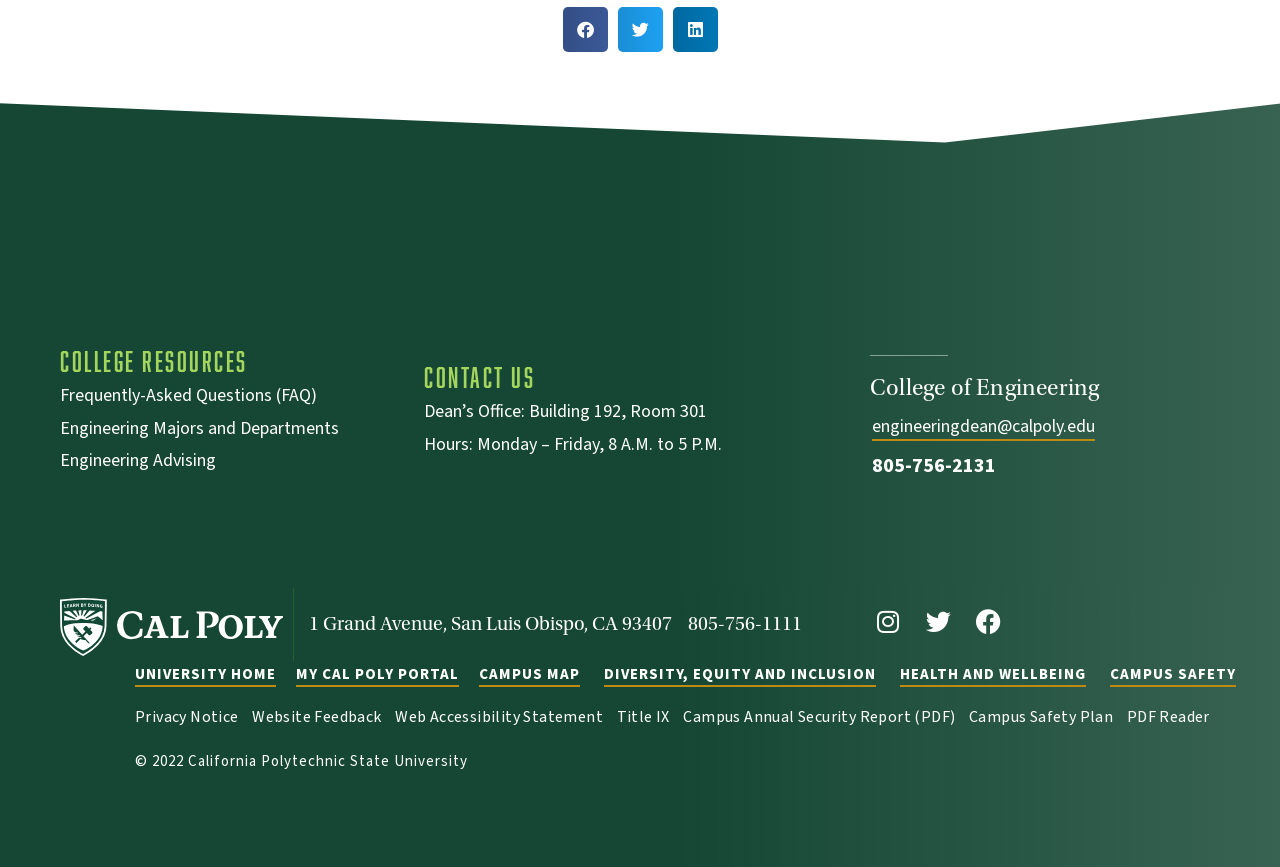Please identify the bounding box coordinates of the clickable element to fulfill the following instruction: "Contact the Dean’s Office". The coordinates should be four float numbers between 0 and 1, i.e., [left, top, right, bottom].

[0.331, 0.461, 0.413, 0.489]